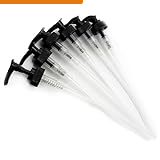Analyze the image and deliver a detailed answer to the question: What is the primary category where this product is a bestseller?

The caption highlights that this product is a 'Bestseller No. 1' in the category of reusable candle making supplies, emphasizing eco-friendliness and multi-use capabilities.